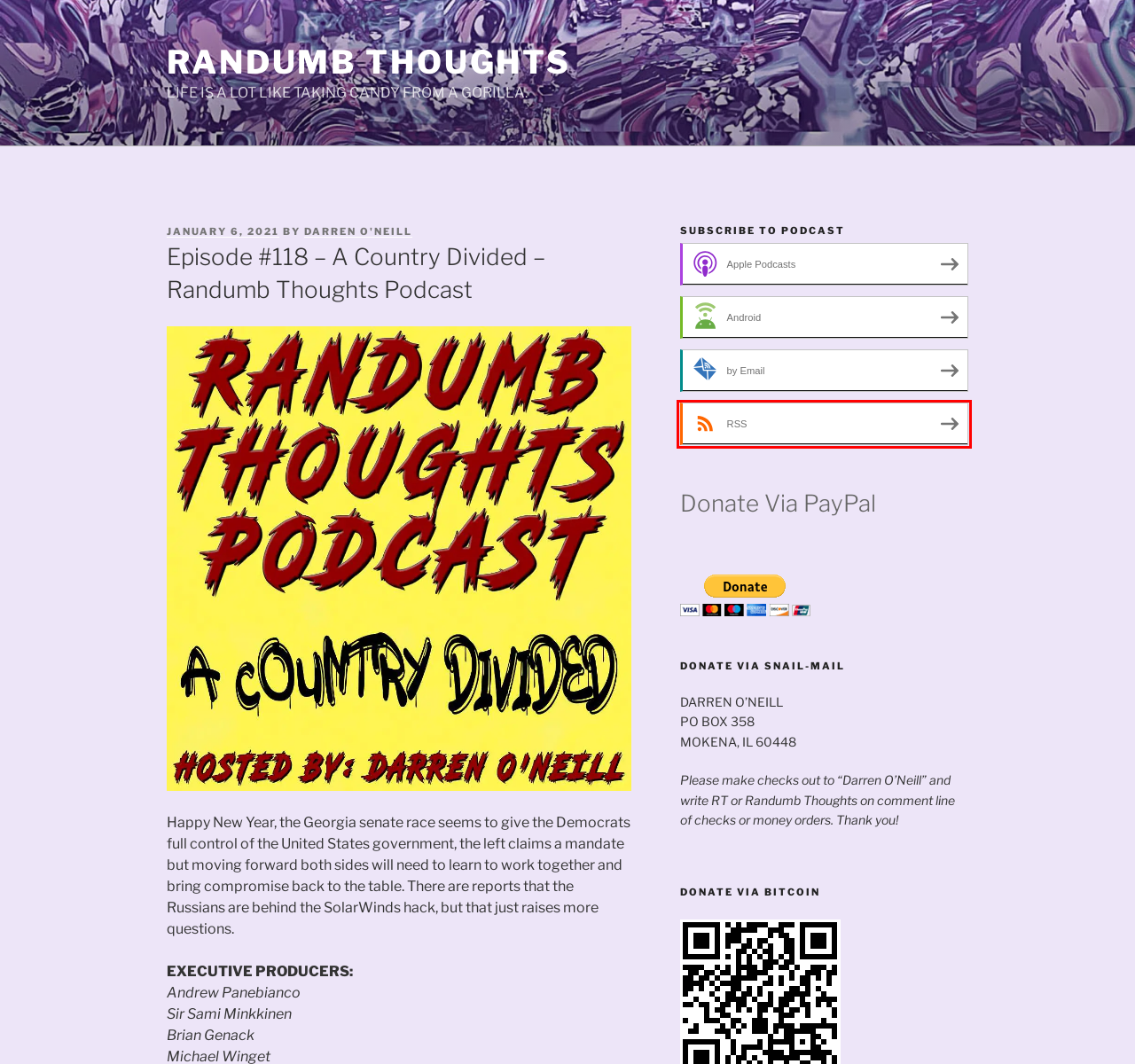Review the webpage screenshot and focus on the UI element within the red bounding box. Select the best-matching webpage description for the new webpage that follows after clicking the highlighted element. Here are the candidates:
A. Darren O’Neill – Randumb Thoughts
B. Subscribe on Android to Randumb Thoughts
C. May 2021 – Randumb Thoughts
D. February 2023 – Randumb Thoughts
E. January 2023 – Randumb Thoughts
F. February 2024 – Randumb Thoughts
G. Randumb Thoughts
H. Randumb Thoughts – LIFE IS A LOT LIKE TAKING CANDY FROM A GORILLA.

G